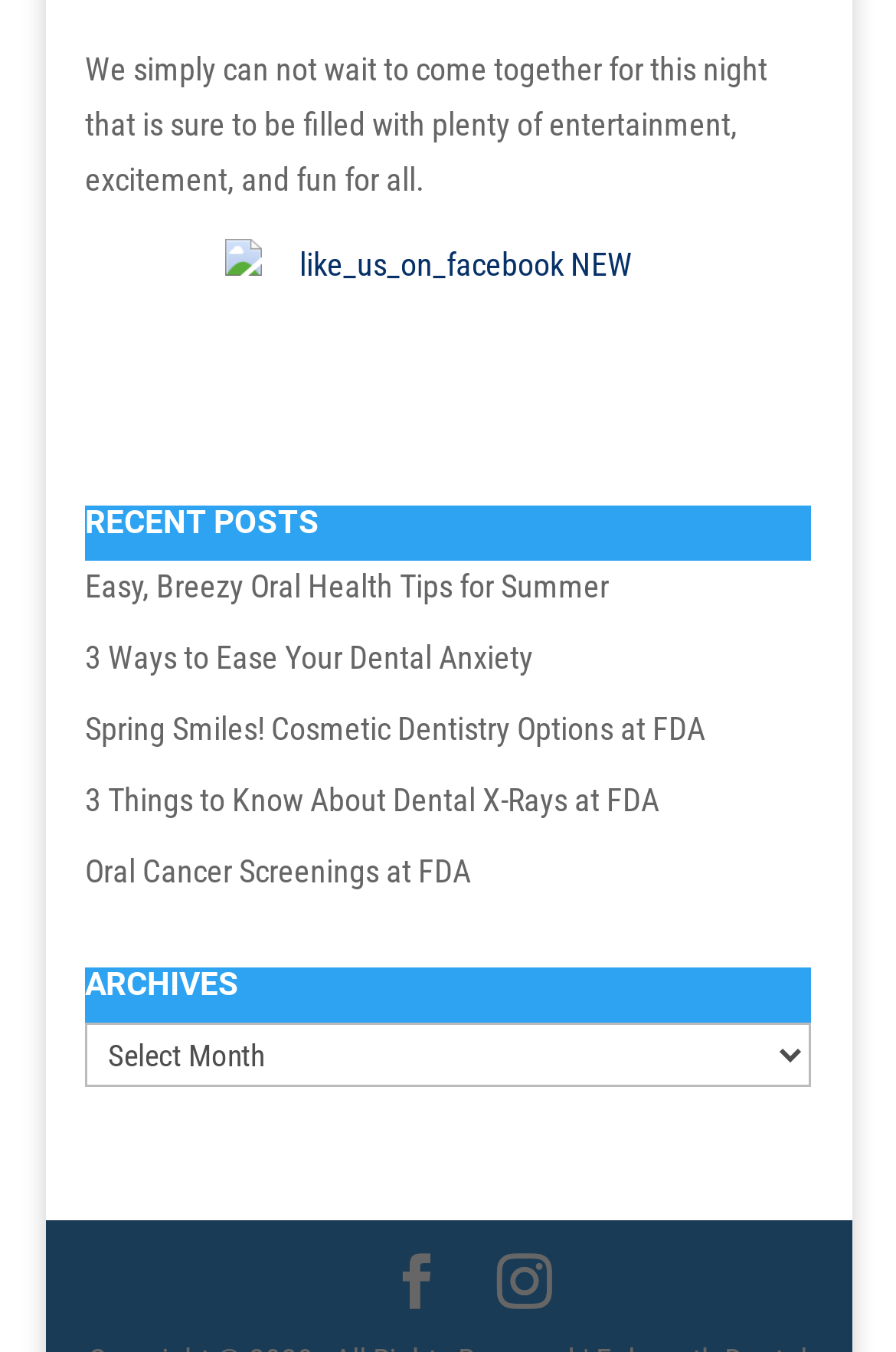Please determine the bounding box coordinates of the element's region to click in order to carry out the following instruction: "like us on Facebook". The coordinates should be four float numbers between 0 and 1, i.e., [left, top, right, bottom].

[0.095, 0.178, 0.905, 0.303]